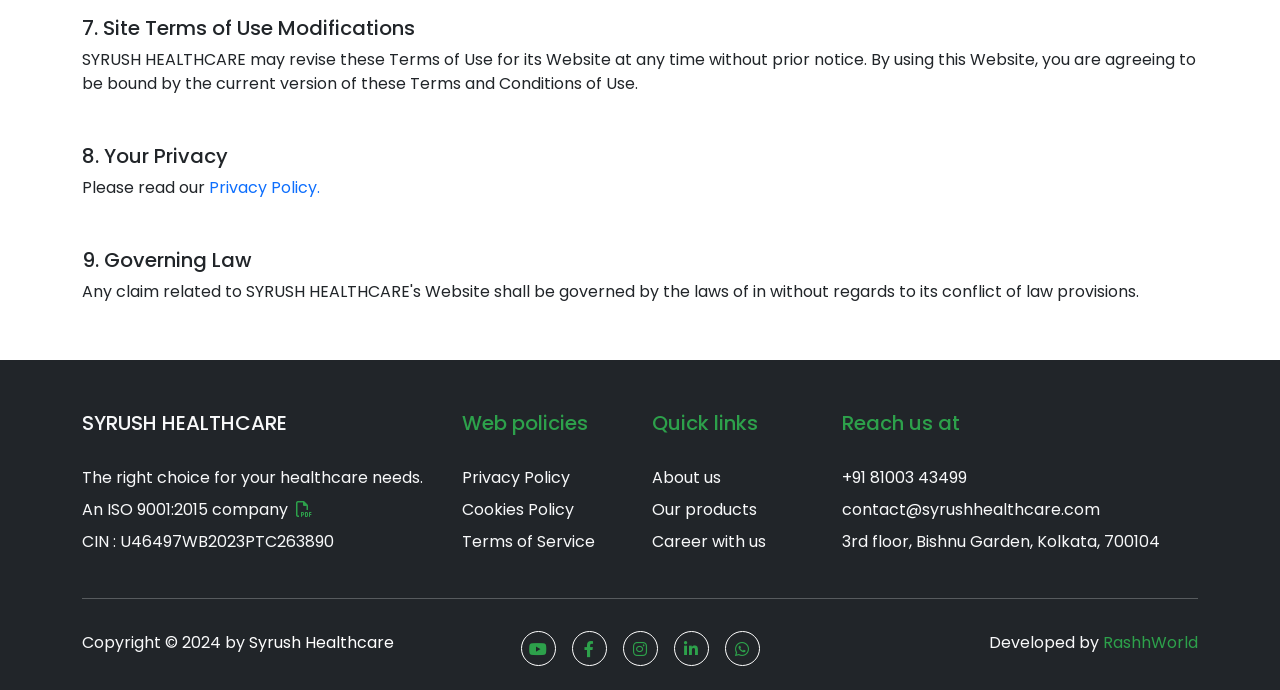Please find the bounding box coordinates of the section that needs to be clicked to achieve this instruction: "Contact Syrush Healthcare".

[0.658, 0.675, 0.755, 0.709]